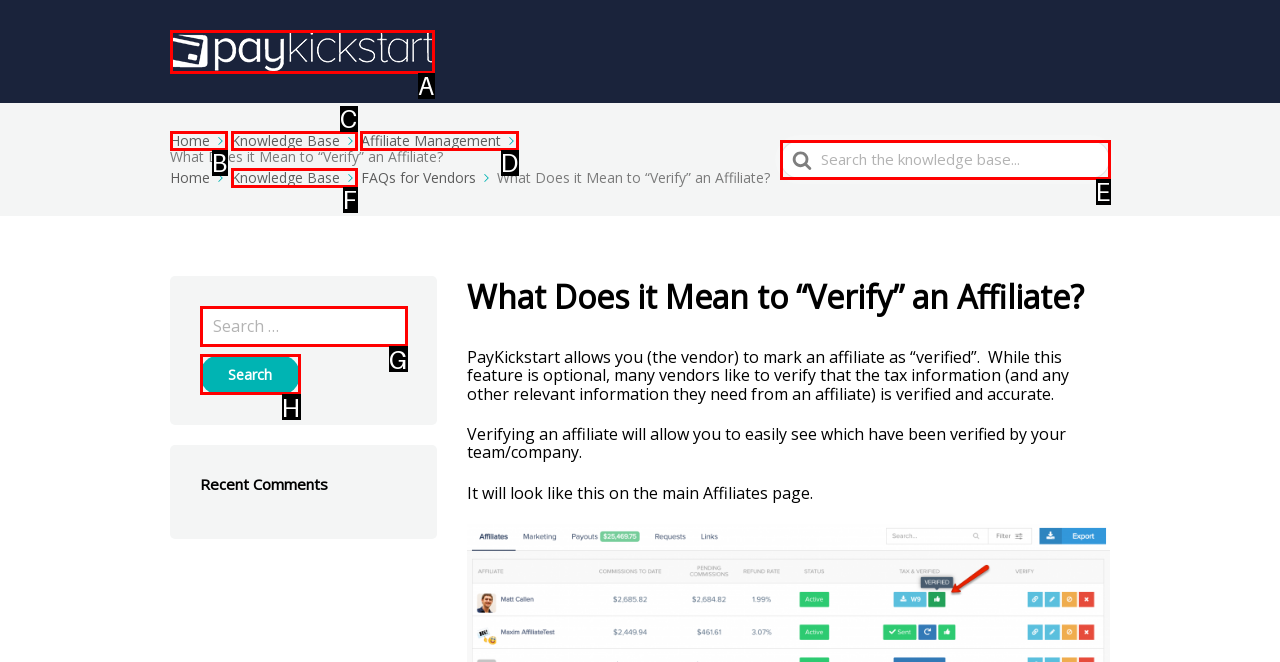Determine which option should be clicked to carry out this task: click on Affiliate Management
State the letter of the correct choice from the provided options.

D